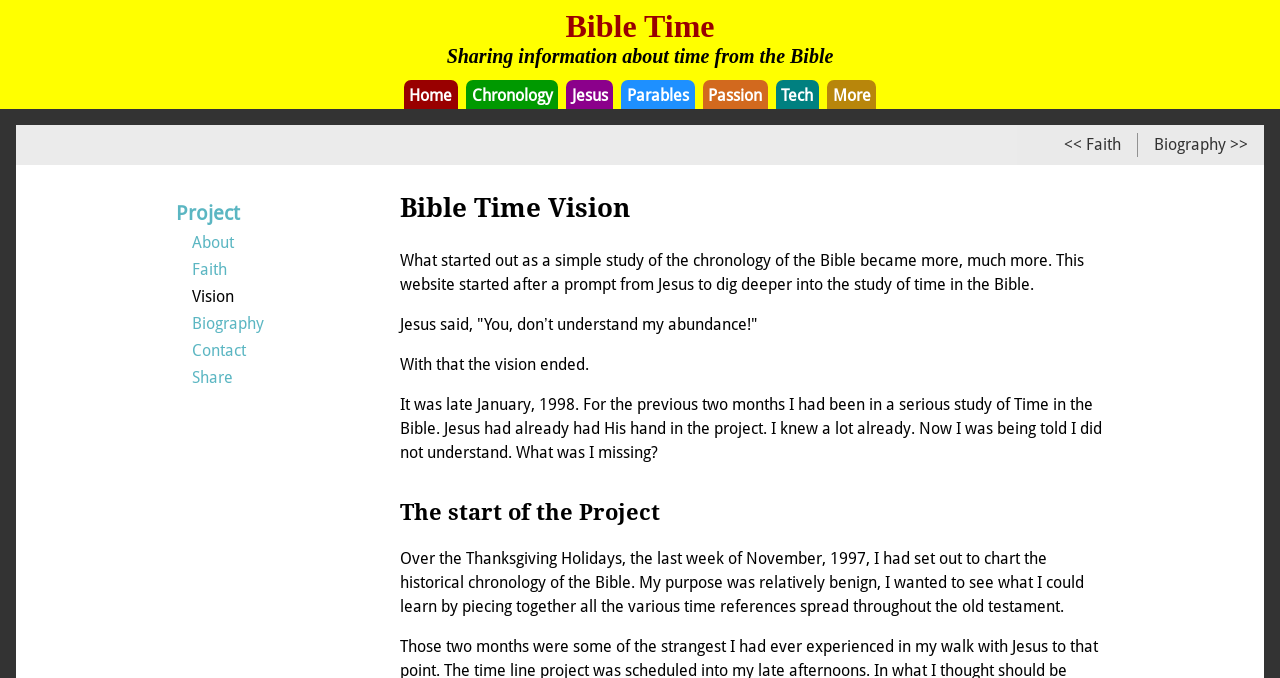Specify the bounding box coordinates of the region I need to click to perform the following instruction: "Learn more about 'Jesus'". The coordinates must be four float numbers in the range of 0 to 1, i.e., [left, top, right, bottom].

[0.447, 0.126, 0.475, 0.154]